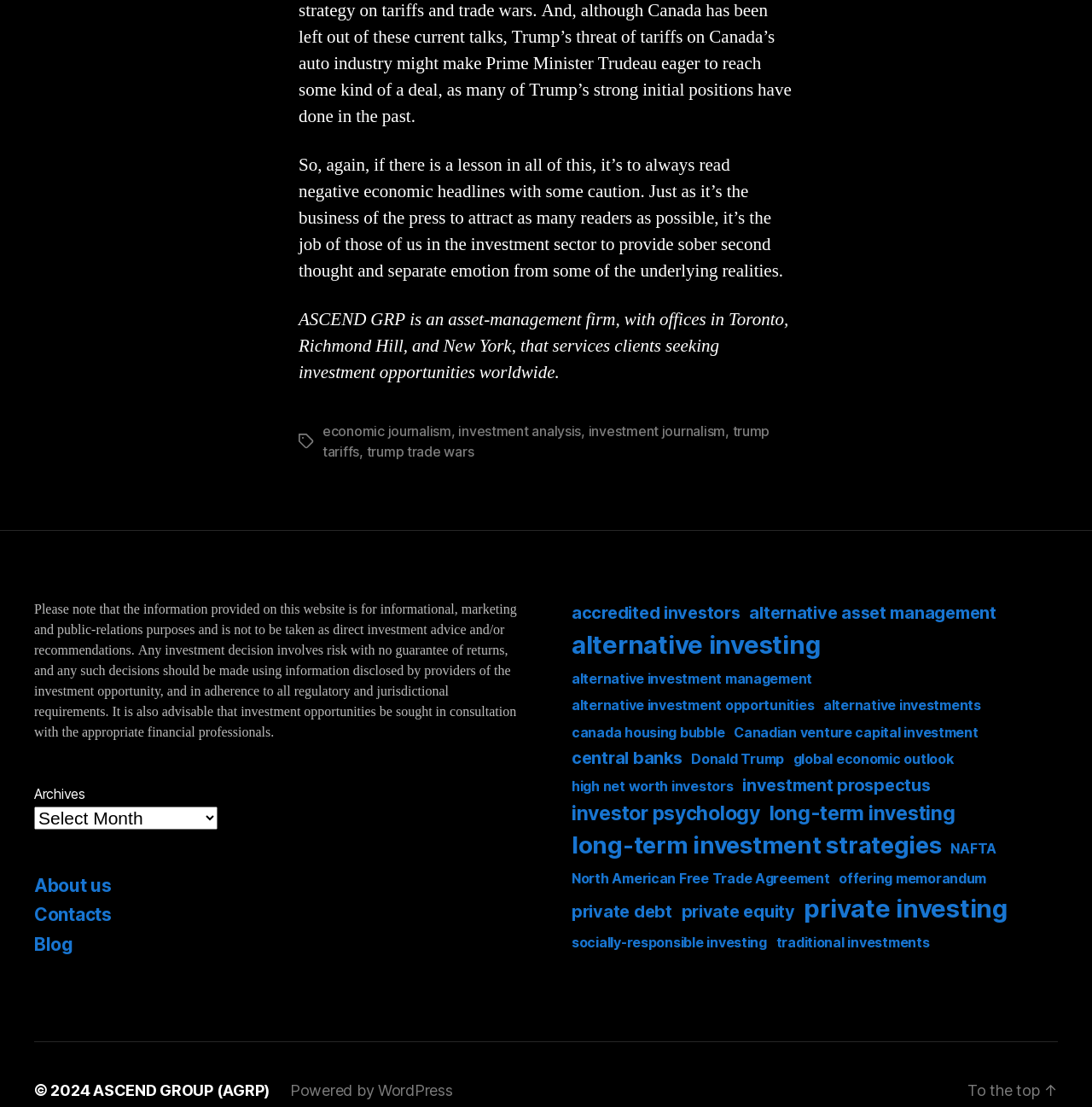Find the bounding box coordinates of the element I should click to carry out the following instruction: "Read the 'economic journalism' article".

[0.295, 0.402, 0.413, 0.418]